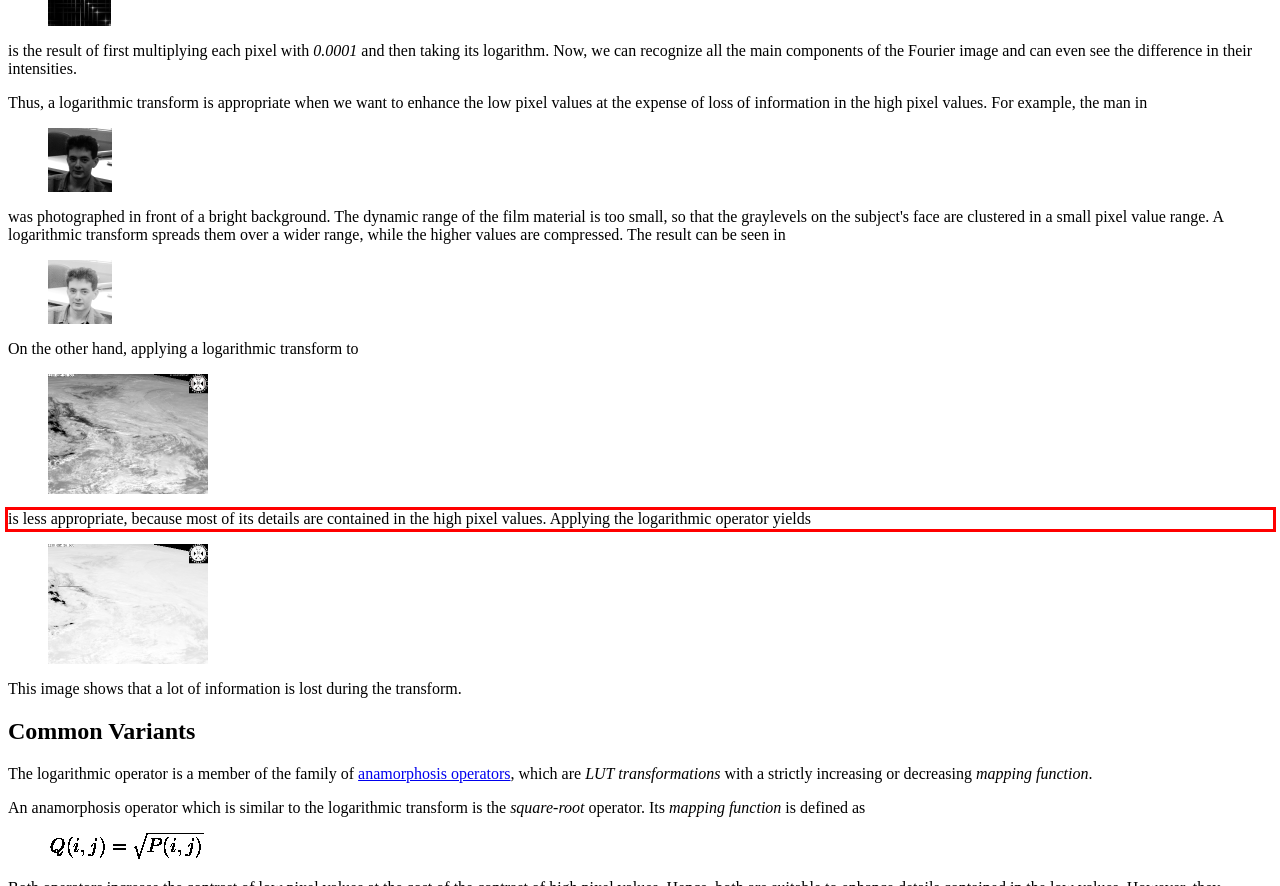Given a webpage screenshot, identify the text inside the red bounding box using OCR and extract it.

is less appropriate, because most of its details are contained in the high pixel values. Applying the logarithmic operator yields